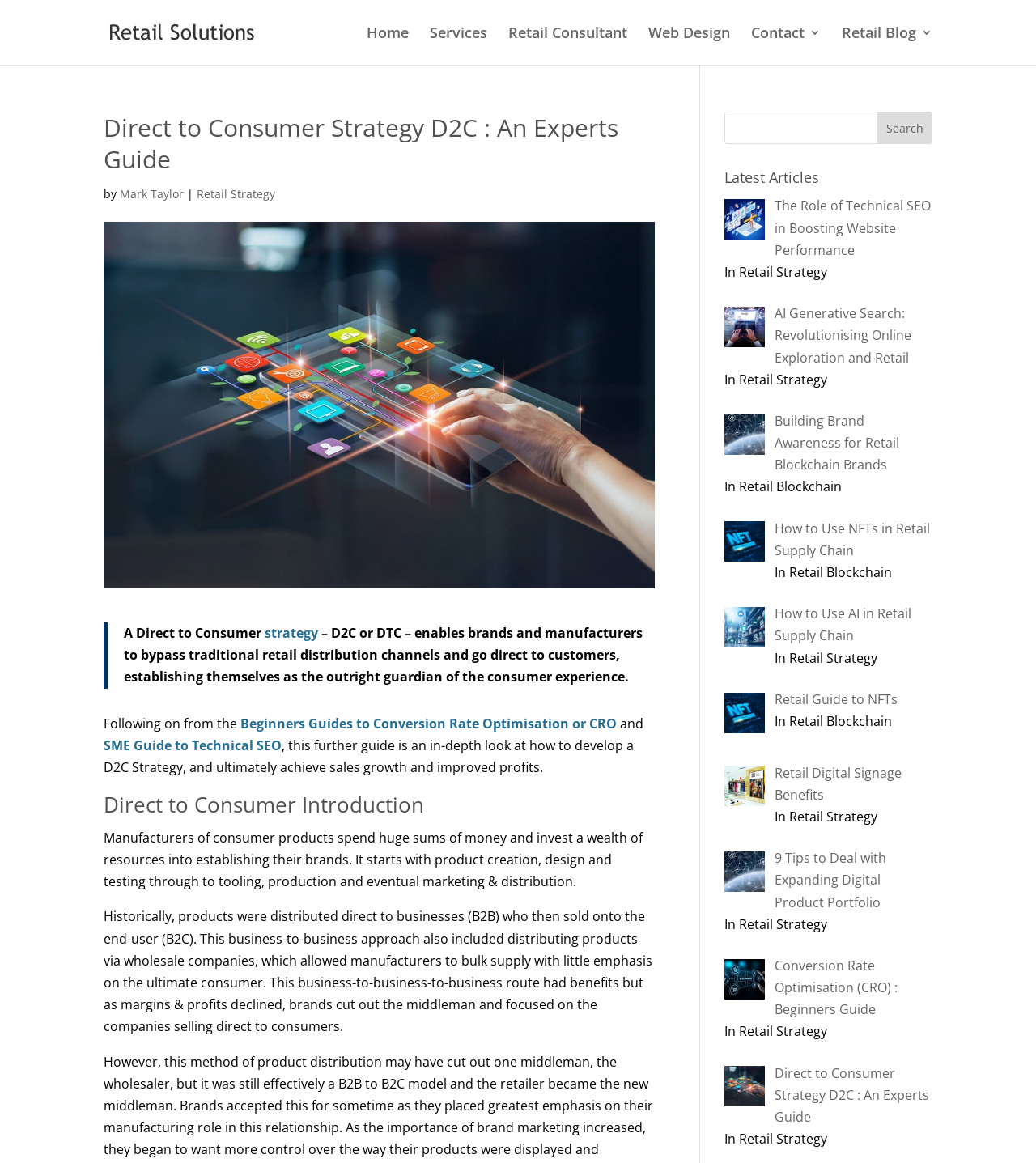Who is the author of the article 'Direct to Consumer Strategy D2C : An Experts Guide'?
From the image, respond using a single word or phrase.

Mark Taylor